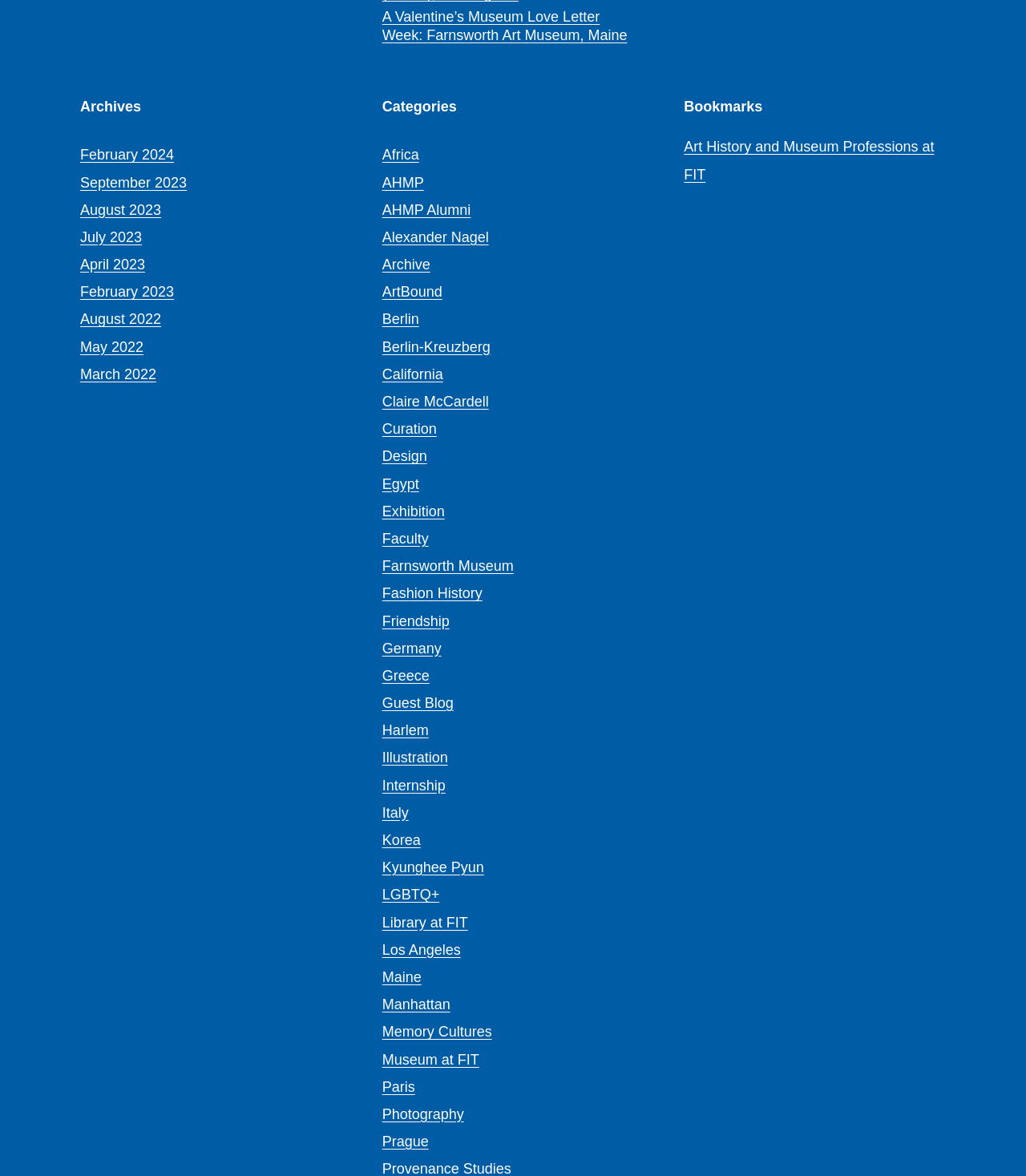How many links are under the 'Categories' heading?
Look at the image and answer the question with a single word or phrase.

25